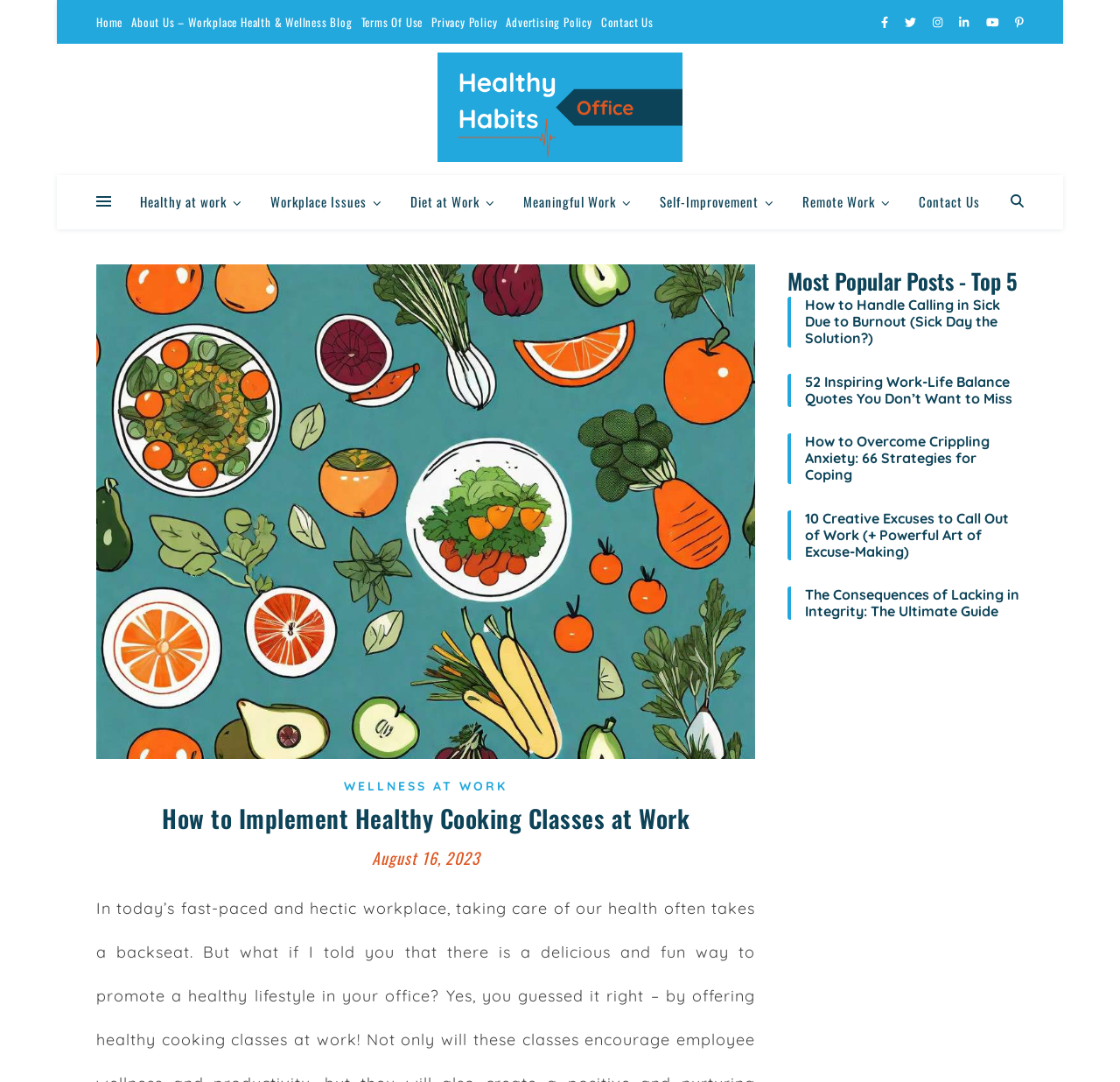Could you identify the text that serves as the heading for this webpage?

How to Implement Healthy Cooking Classes at Work